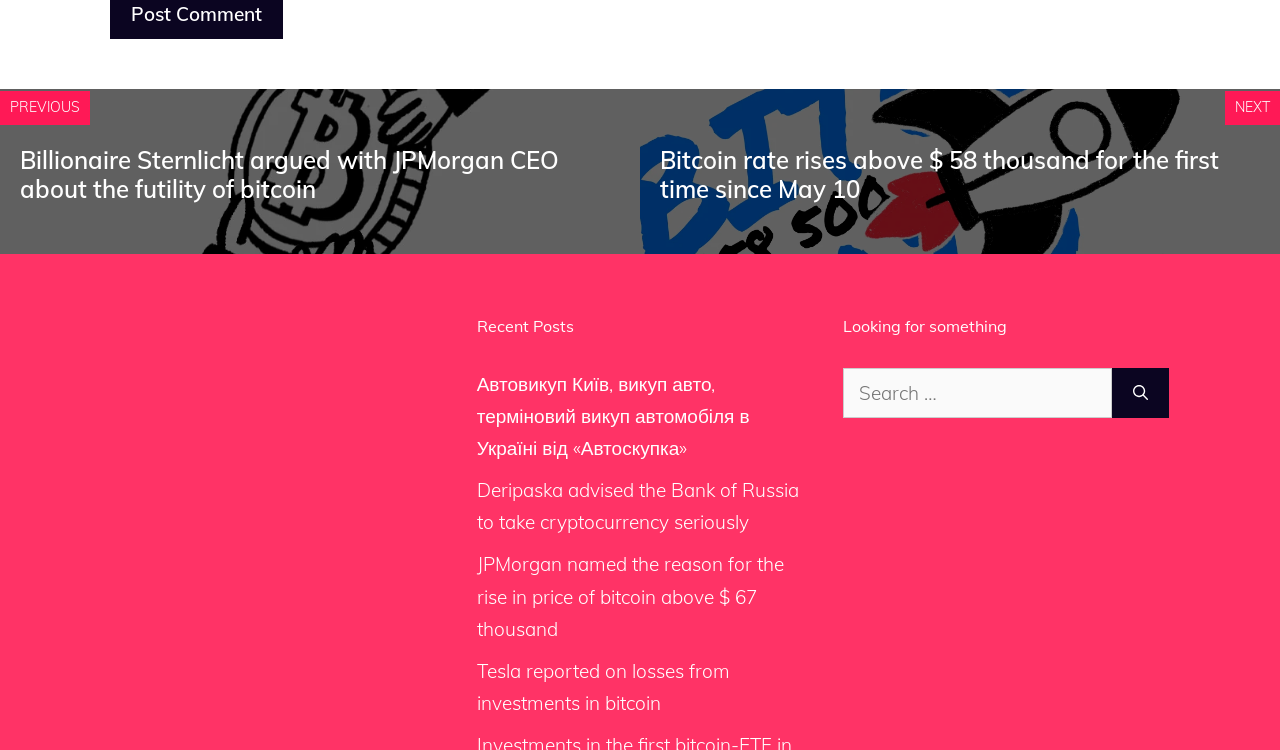What is the topic of the first news article?
Provide a fully detailed and comprehensive answer to the question.

The first heading element on the page is 'Billionaire Sternlicht argued with JPMorgan CEO about the futility of bitcoin', which suggests that the topic of the first news article is related to bitcoin.